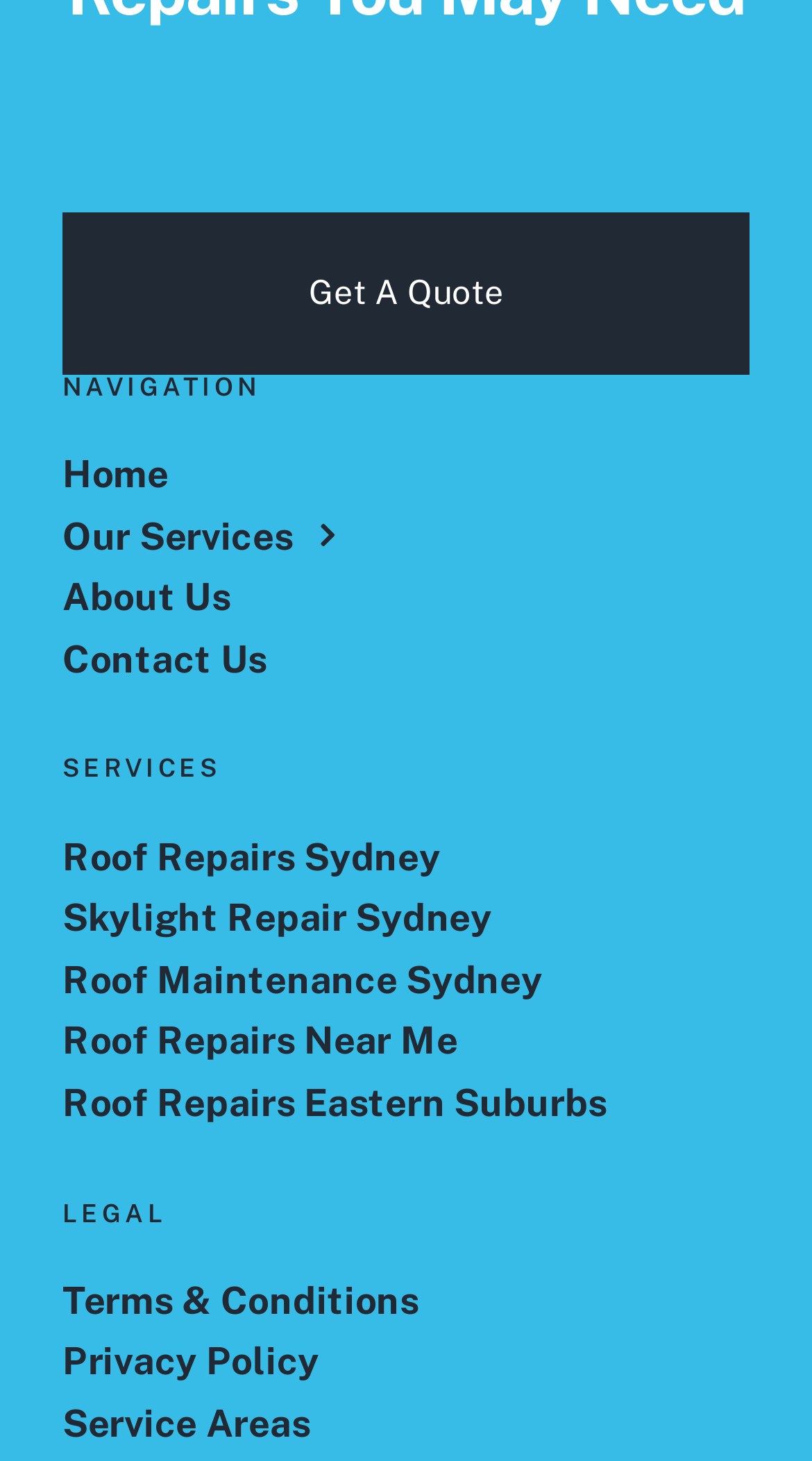Indicate the bounding box coordinates of the clickable region to achieve the following instruction: "Get a quote."

[0.077, 0.145, 0.923, 0.256]